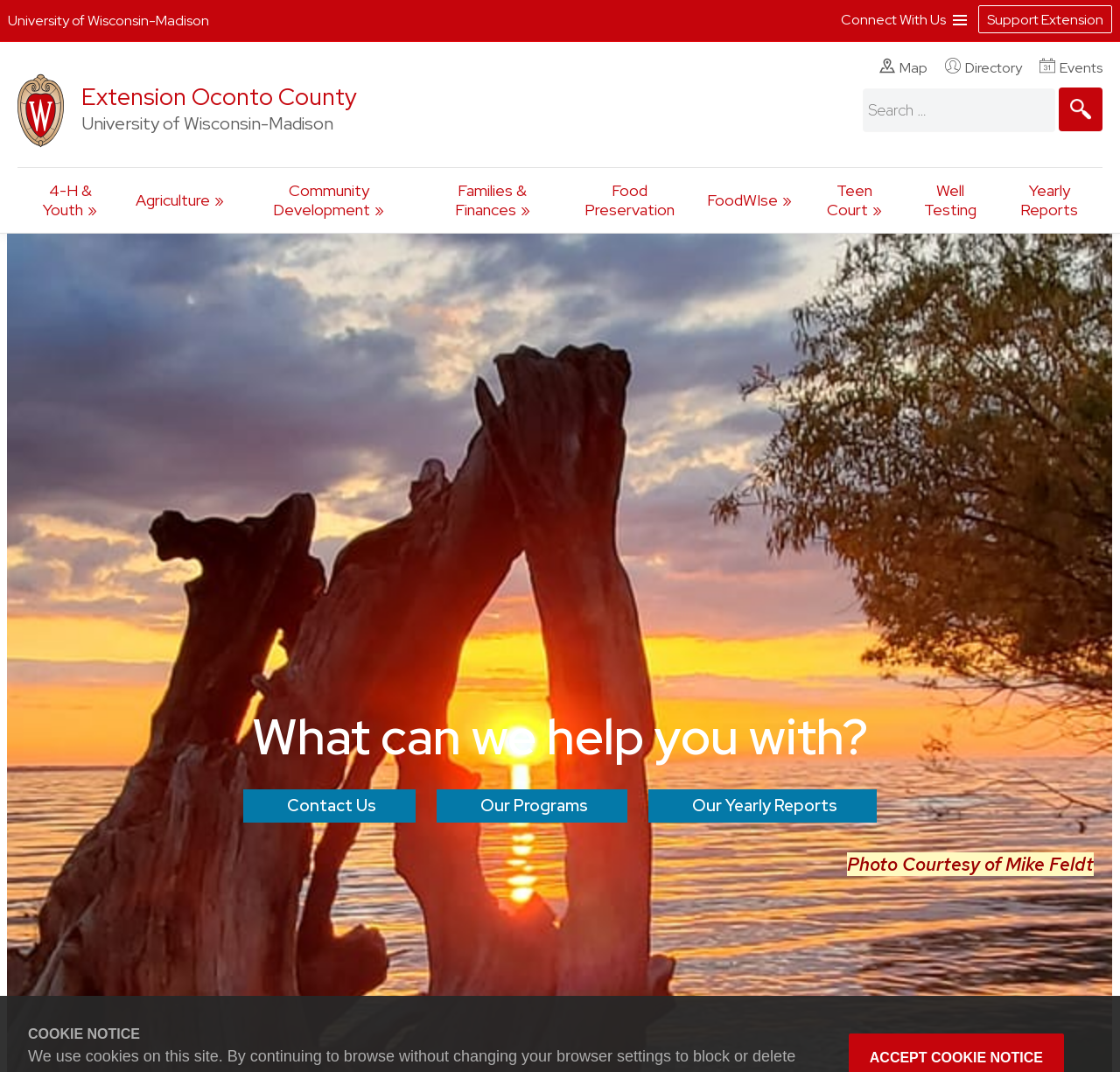Identify the bounding box coordinates of the clickable region to carry out the given instruction: "View the yearly reports".

[0.579, 0.736, 0.782, 0.767]